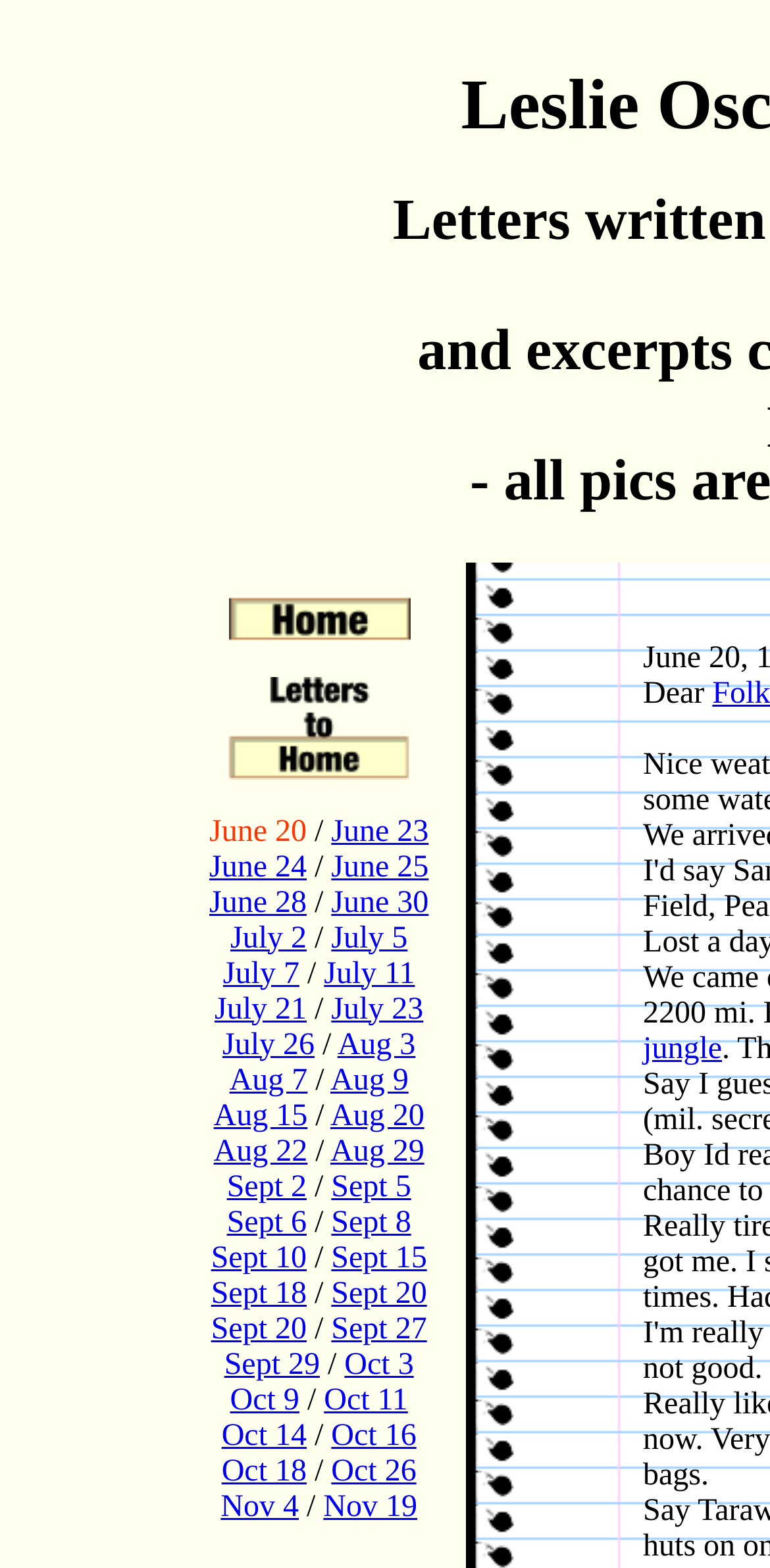What is the text above the table?
From the screenshot, provide a brief answer in one word or phrase.

Dear